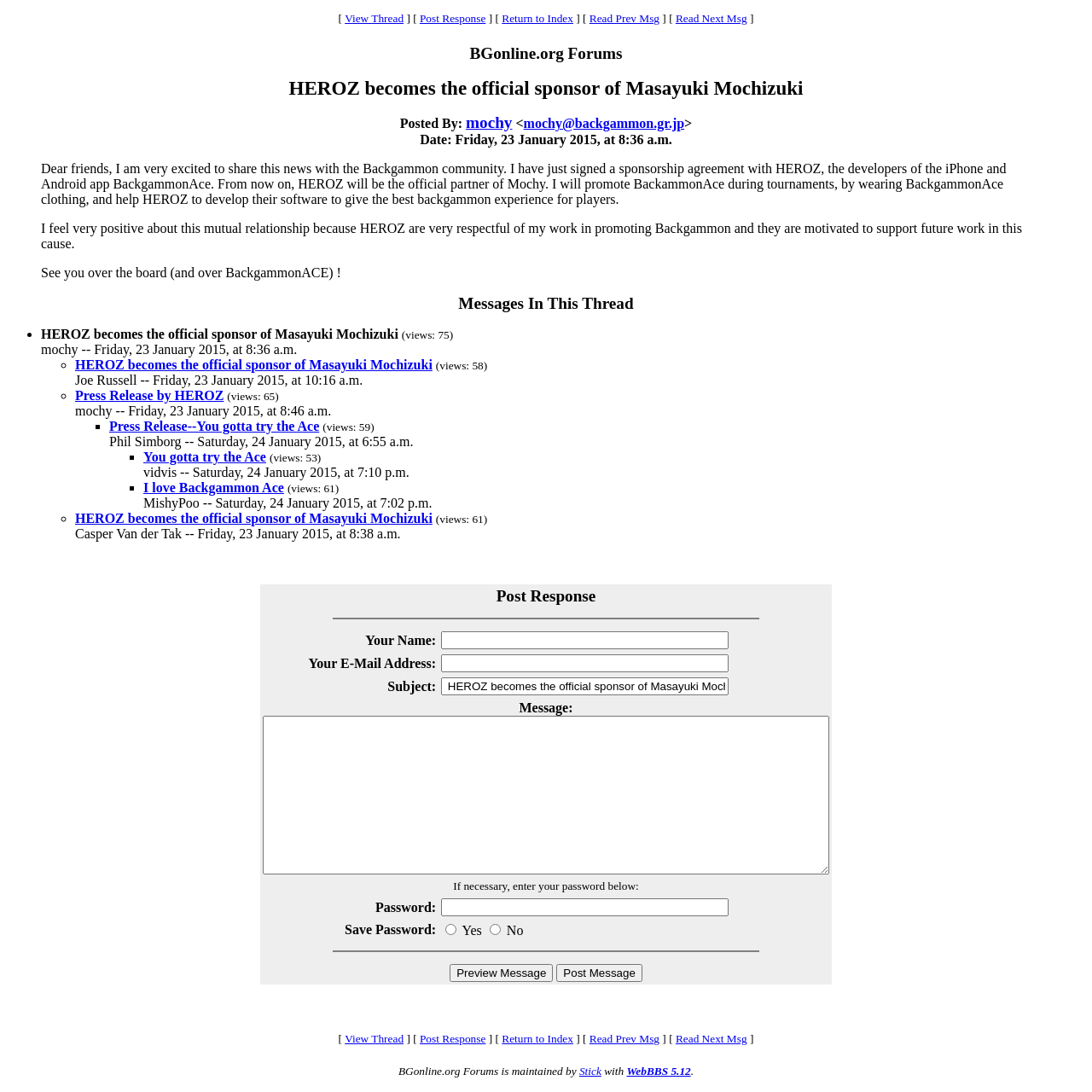Please identify the bounding box coordinates of the element on the webpage that should be clicked to follow this instruction: "Enter your password". The bounding box coordinates should be given as four float numbers between 0 and 1, formatted as [left, top, right, bottom].

[0.404, 0.823, 0.667, 0.839]